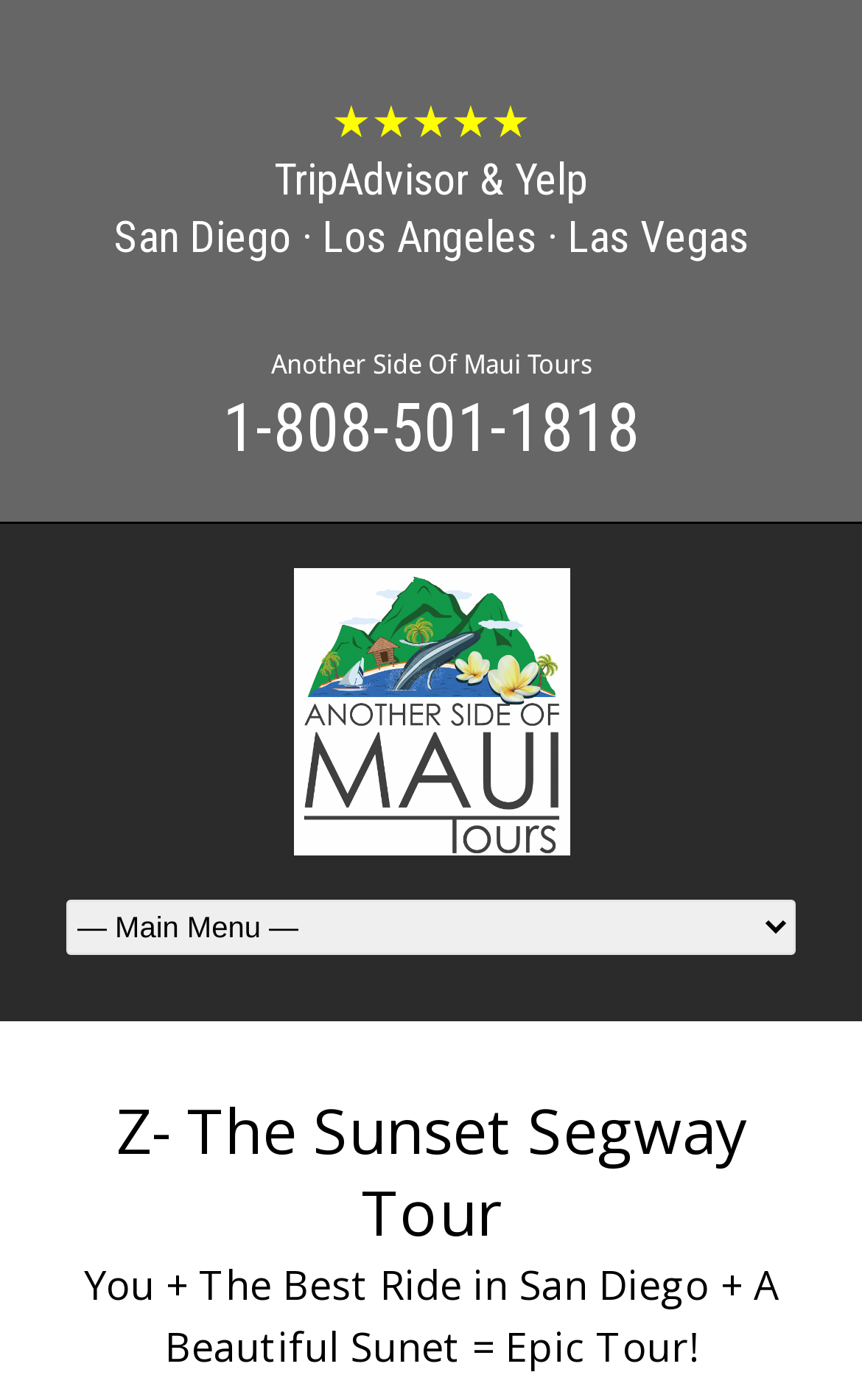Please provide a short answer using a single word or phrase for the question:
How many cities are mentioned?

3